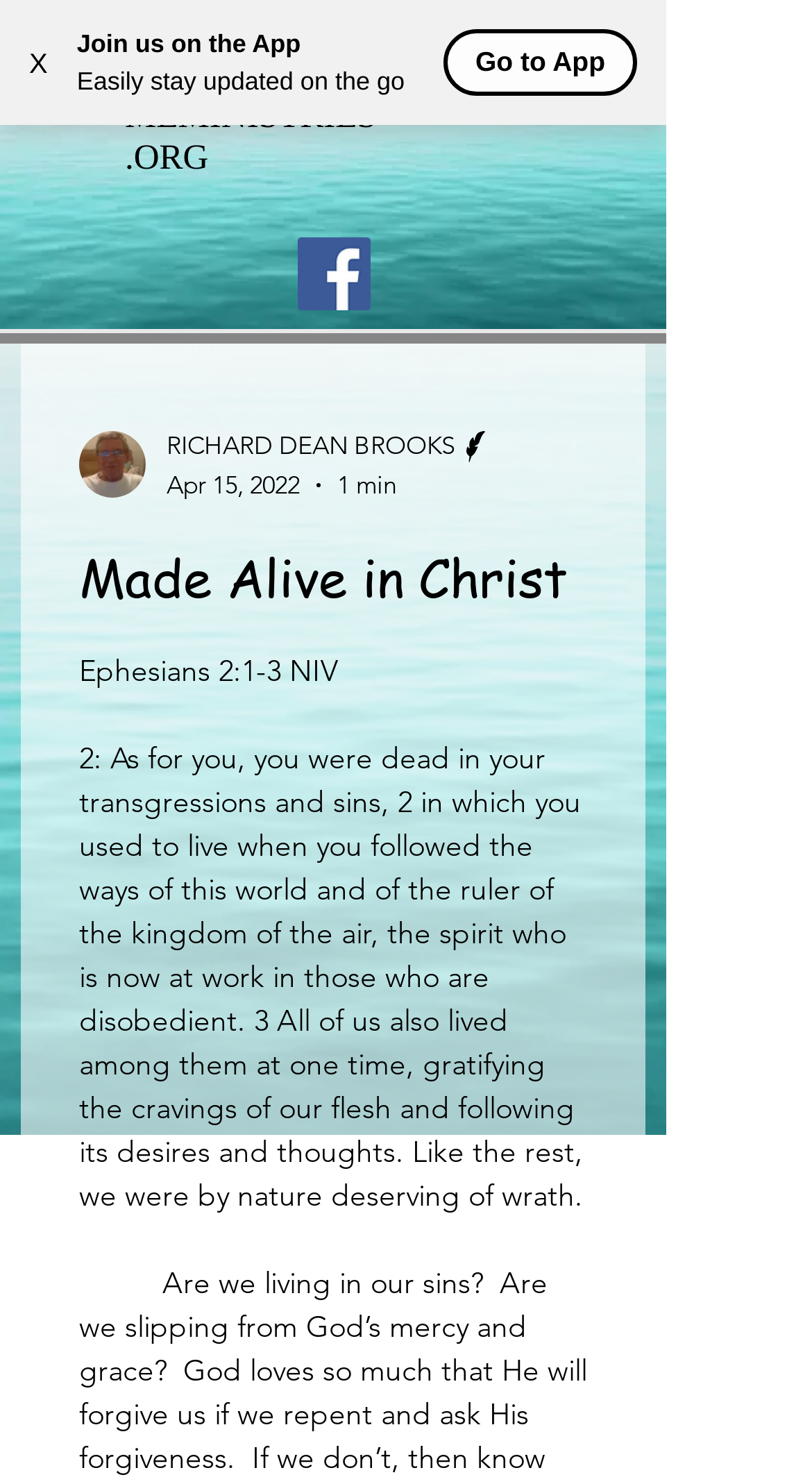Who is the writer of the article?
Provide a thorough and detailed answer to the question.

I found the writer's name by looking at the generic element 'RICHARD DEAN BROOKS' which is located below the writer's picture and above the date 'Apr 15, 2022'.